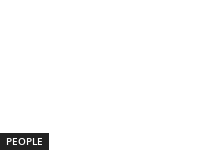Paint a vivid picture with your words by describing the image in detail.

The image showcases a pertinent article highlighting Argentinean football star Angel Di Maria's announcement regarding his retirement from international football following the 2024 Copa America, which will be hosted in the United States. The caption emphasizes the significance of Di Maria's career, spanning from 2008 to the present, during which he has participated in 136 matches for Argentina, leaving a remarkable legacy that includes scoring in the victorious 2022 World Cup final against France. This historic decision marks the end of an era for Argentinian football, reflecting on Di Maria's substantial contributions to the sport. The layout also features a "PEOPLE" section, likely indicating further references or insights into notable figures related to the news.